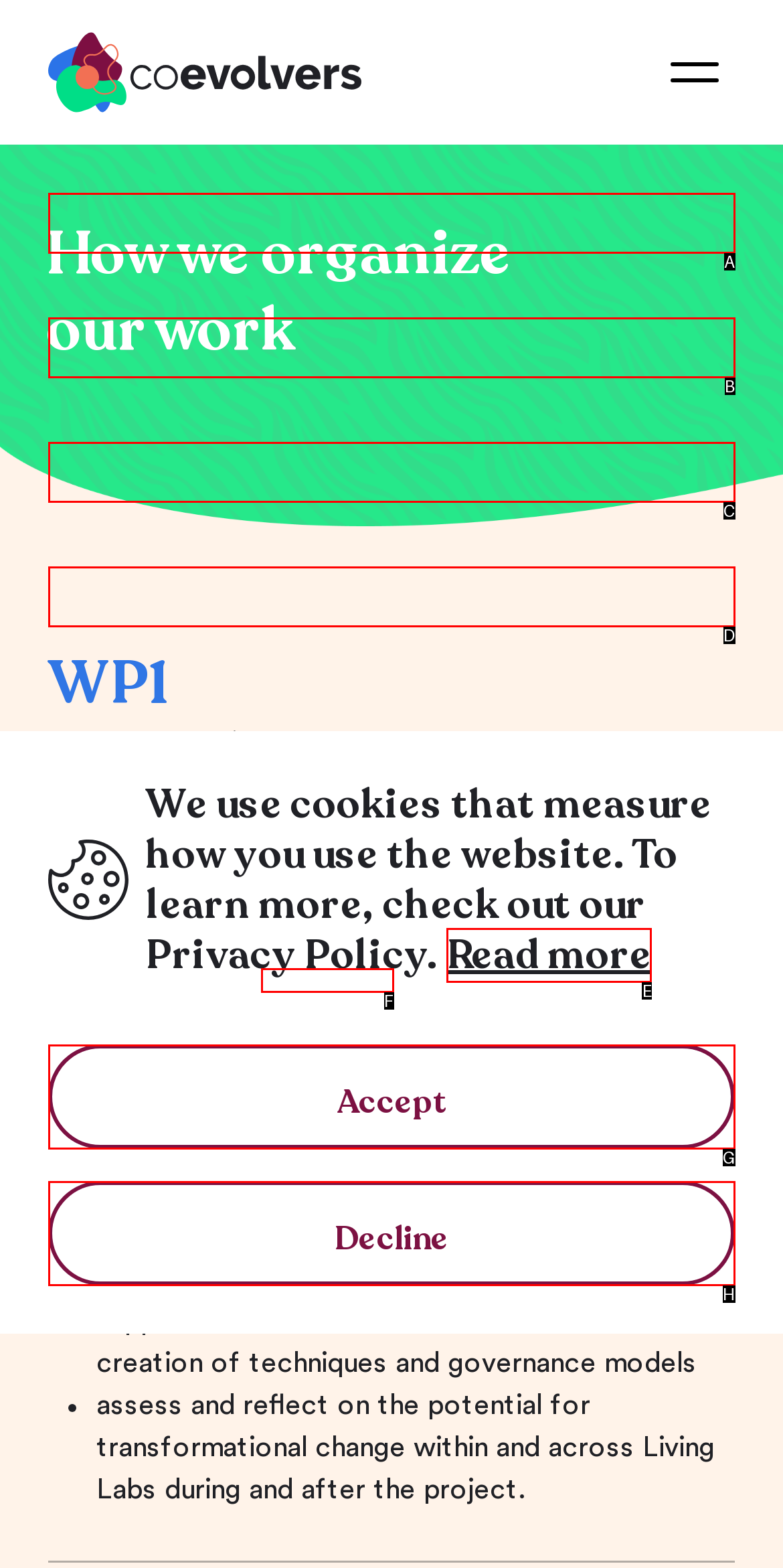Identify which HTML element aligns with the description: News & events
Answer using the letter of the correct choice from the options available.

B